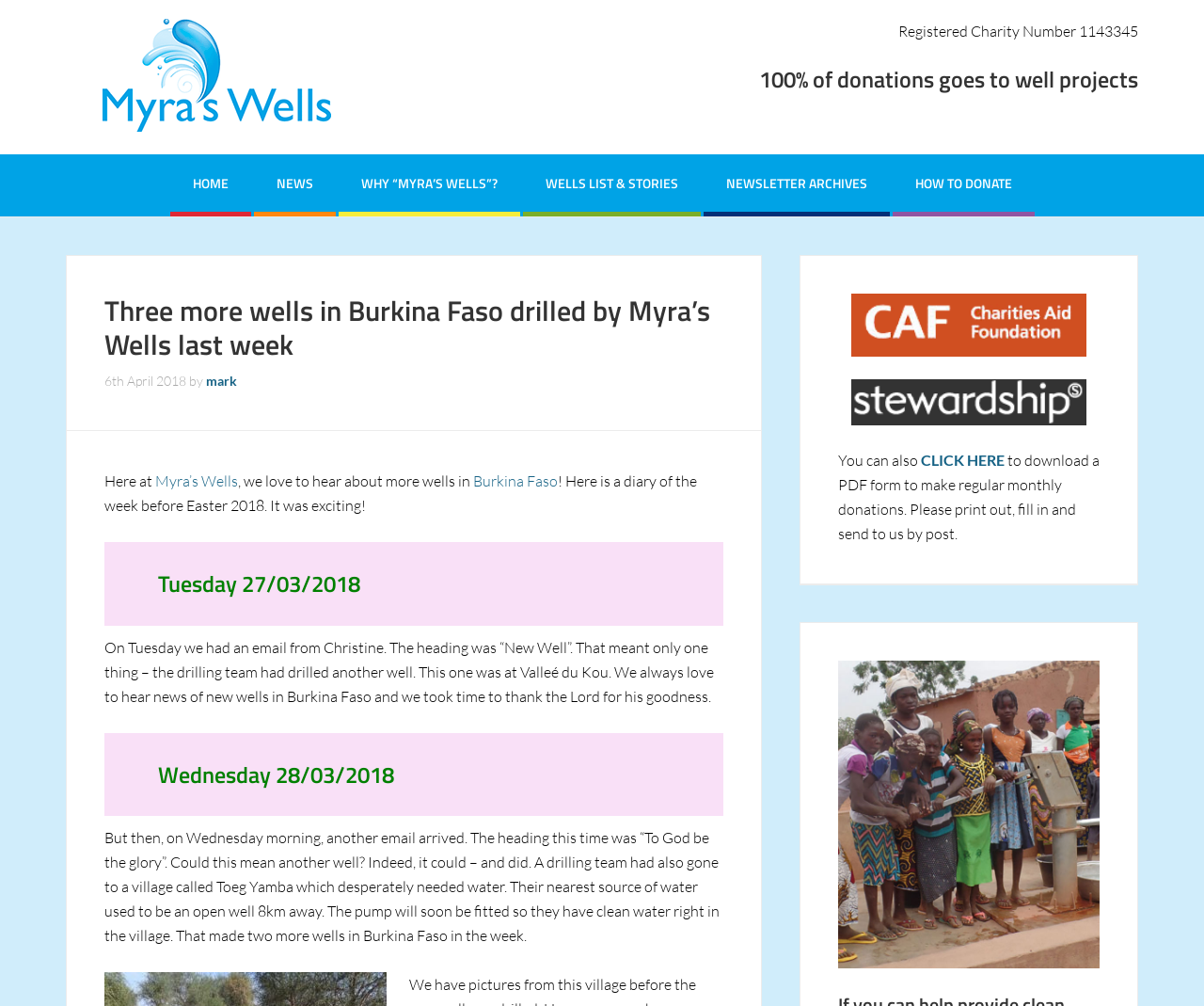Determine the bounding box for the described HTML element: "Wells List & Stories". Ensure the coordinates are four float numbers between 0 and 1 in the format [left, top, right, bottom].

[0.434, 0.153, 0.582, 0.21]